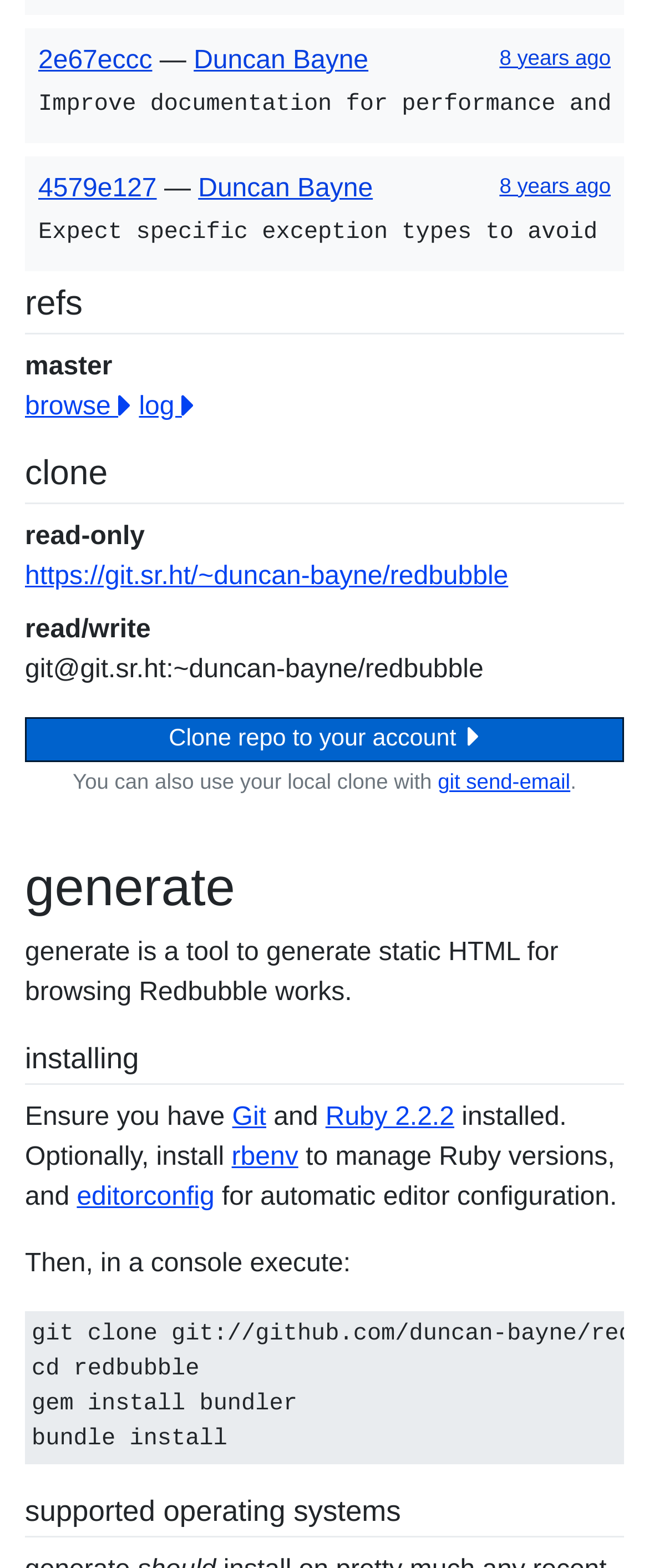Identify the bounding box coordinates for the UI element described as: "8 years ago". The coordinates should be provided as four floats between 0 and 1: [left, top, right, bottom].

[0.77, 0.028, 0.941, 0.044]